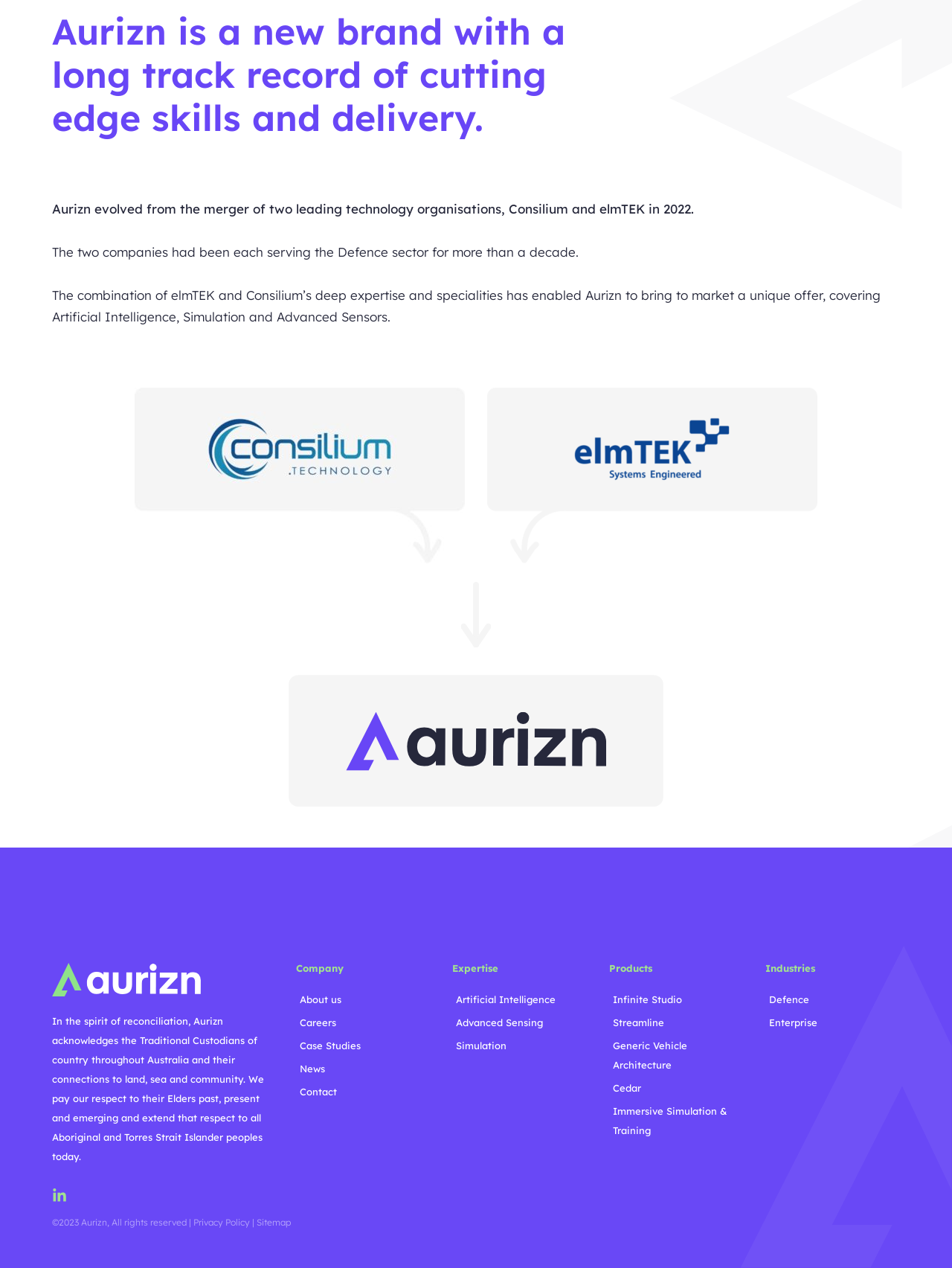What is the industry mentioned on the webpage that is related to defence?
Using the details from the image, give an elaborate explanation to answer the question.

The answer can be found in the link under the 'Industries' section, which is 'Defence'.